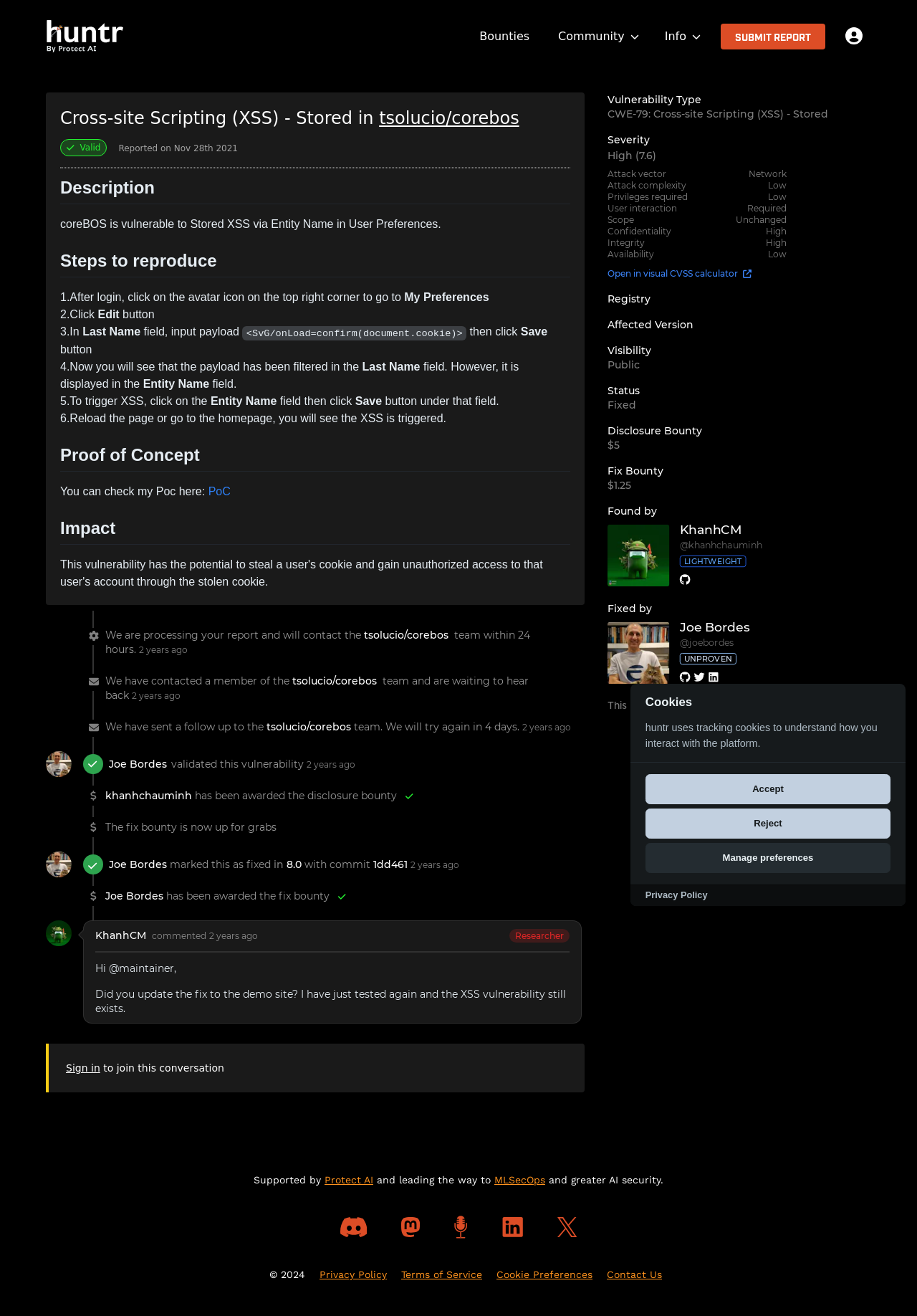Please predict the bounding box coordinates (top-left x, top-left y, bottom-right x, bottom-right y) for the UI element in the screenshot that fits the description: Open in visual CVSS calculator

[0.662, 0.204, 0.82, 0.212]